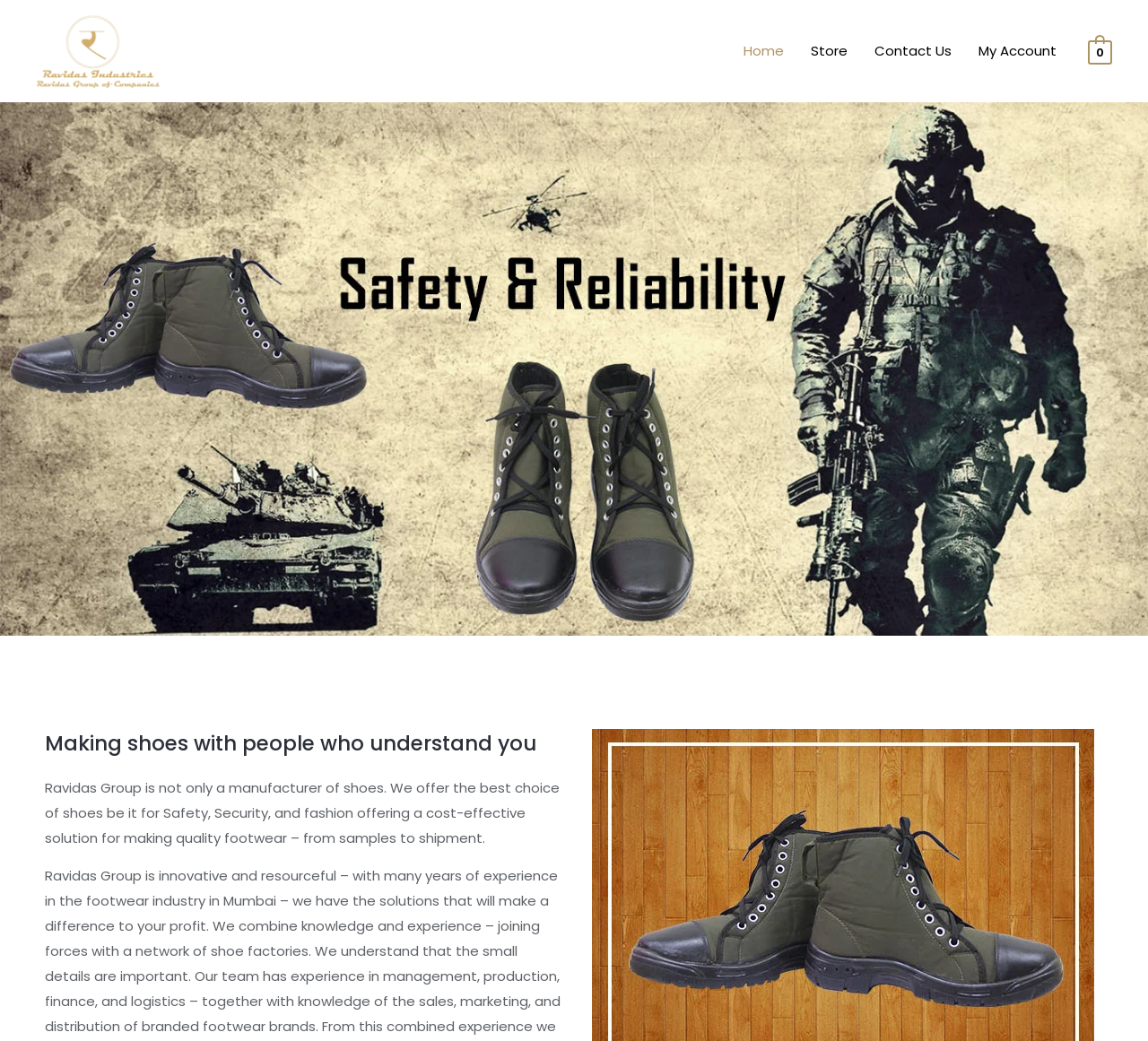Answer briefly with one word or phrase:
What is the main purpose of Ravidas Group?

Manufacturing shoes